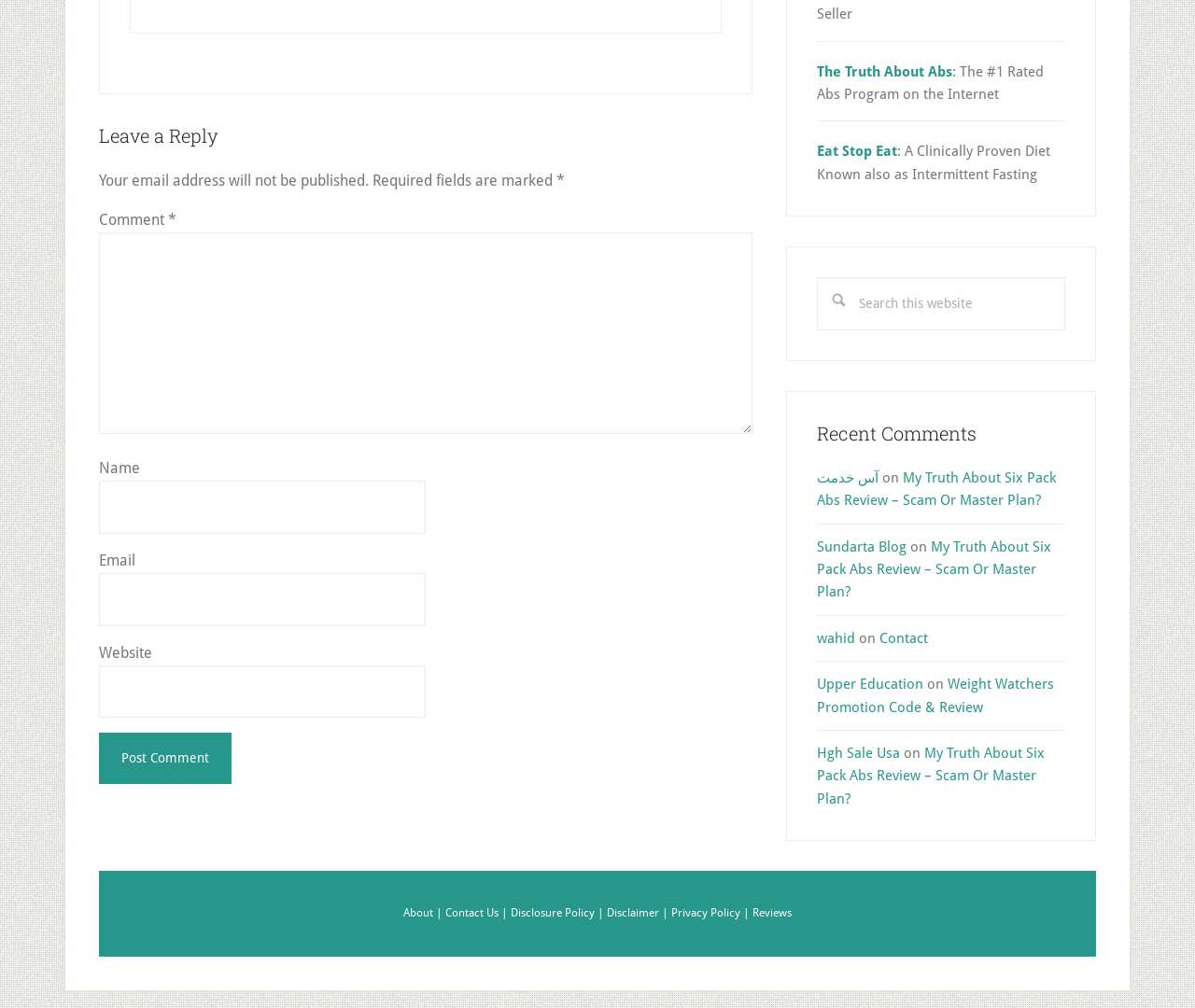Please find the bounding box coordinates of the clickable region needed to complete the following instruction: "Leave a comment". The bounding box coordinates must consist of four float numbers between 0 and 1, i.e., [left, top, right, bottom].

[0.083, 0.123, 0.63, 0.145]